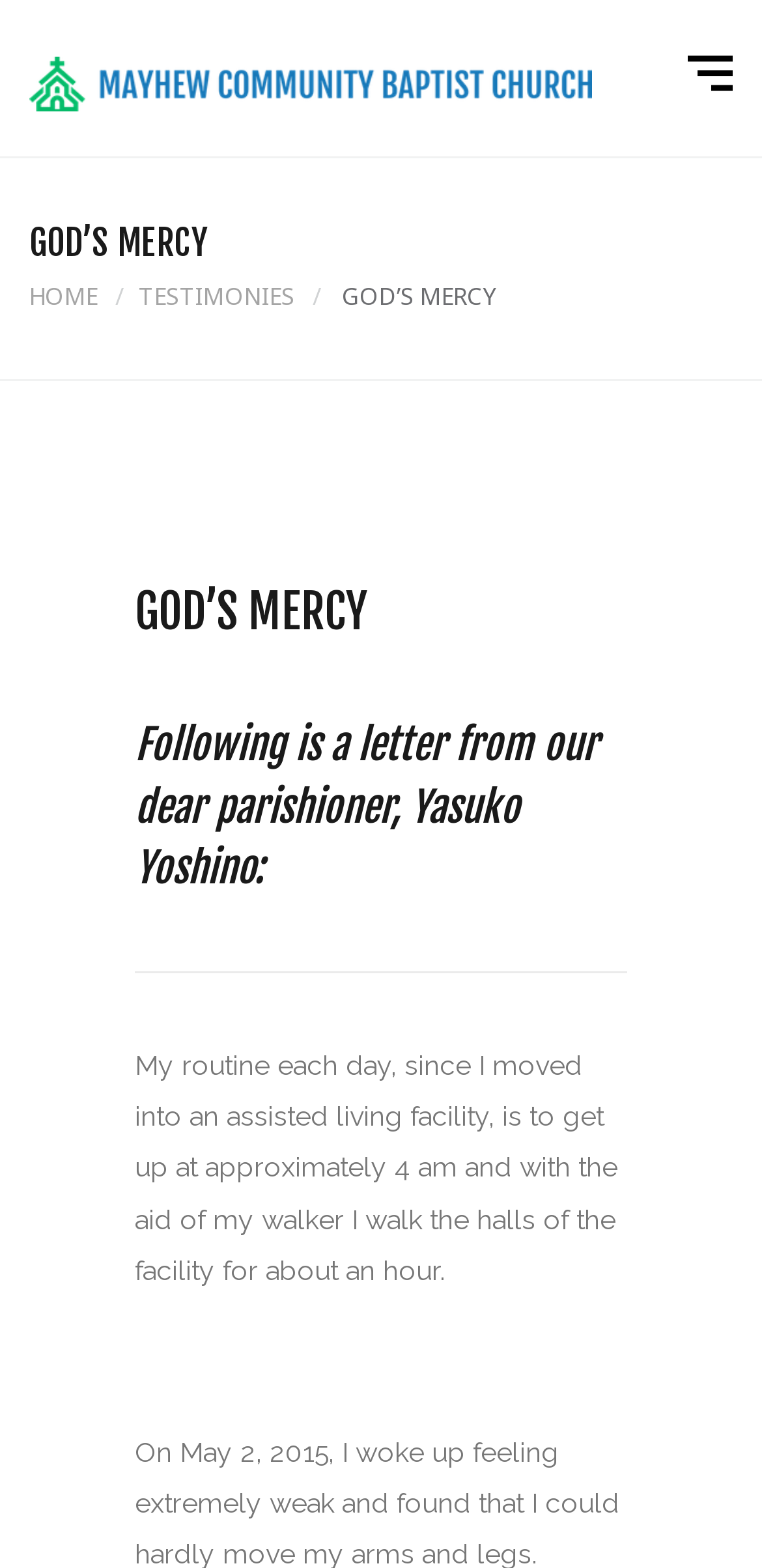Answer the following in one word or a short phrase: 
What is Yasuko Yoshino using to walk?

Walker